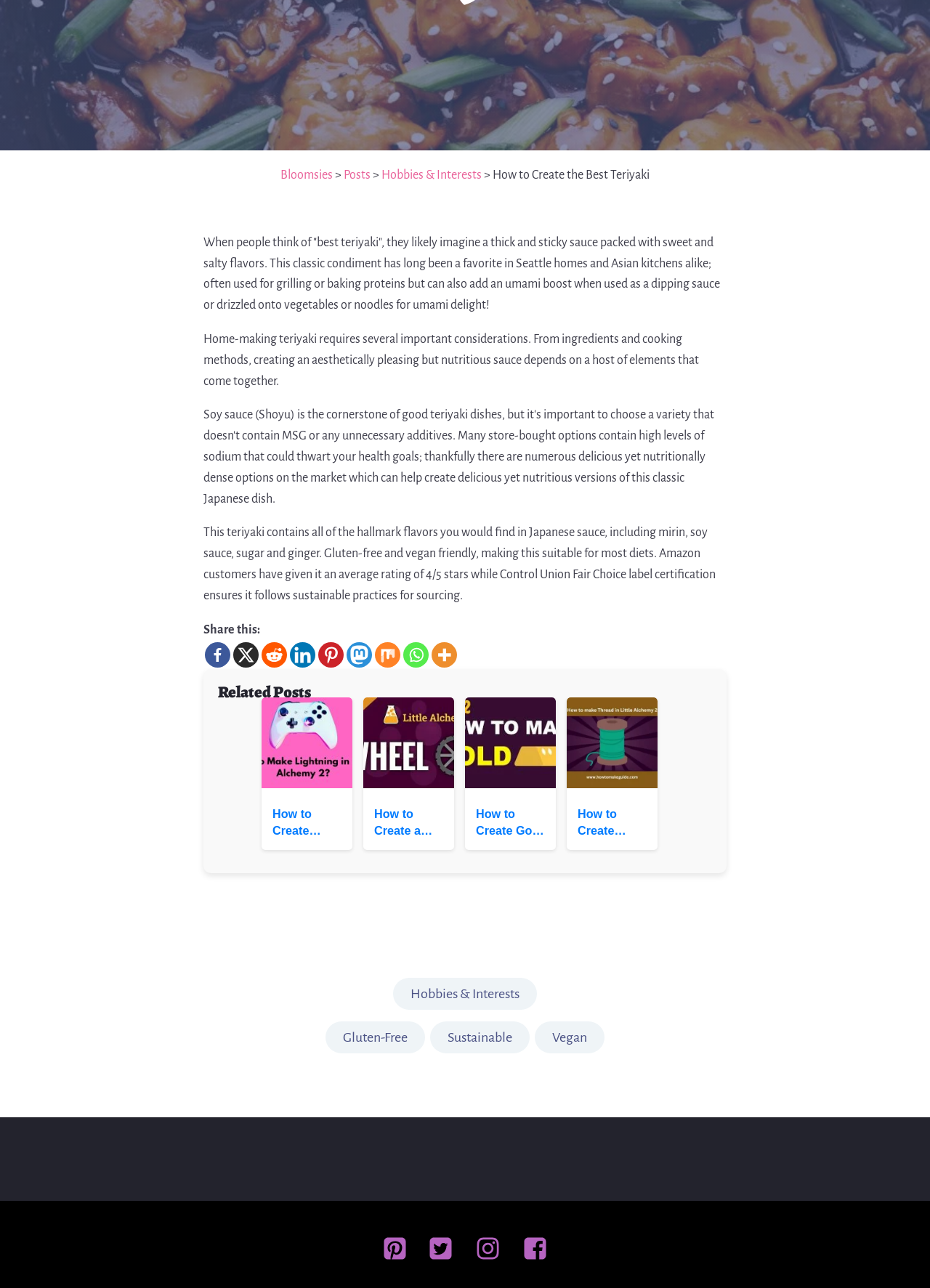Find the bounding box of the element with the following description: "aria-label="X" title="X"". The coordinates must be four float numbers between 0 and 1, formatted as [left, top, right, bottom].

[0.251, 0.499, 0.278, 0.519]